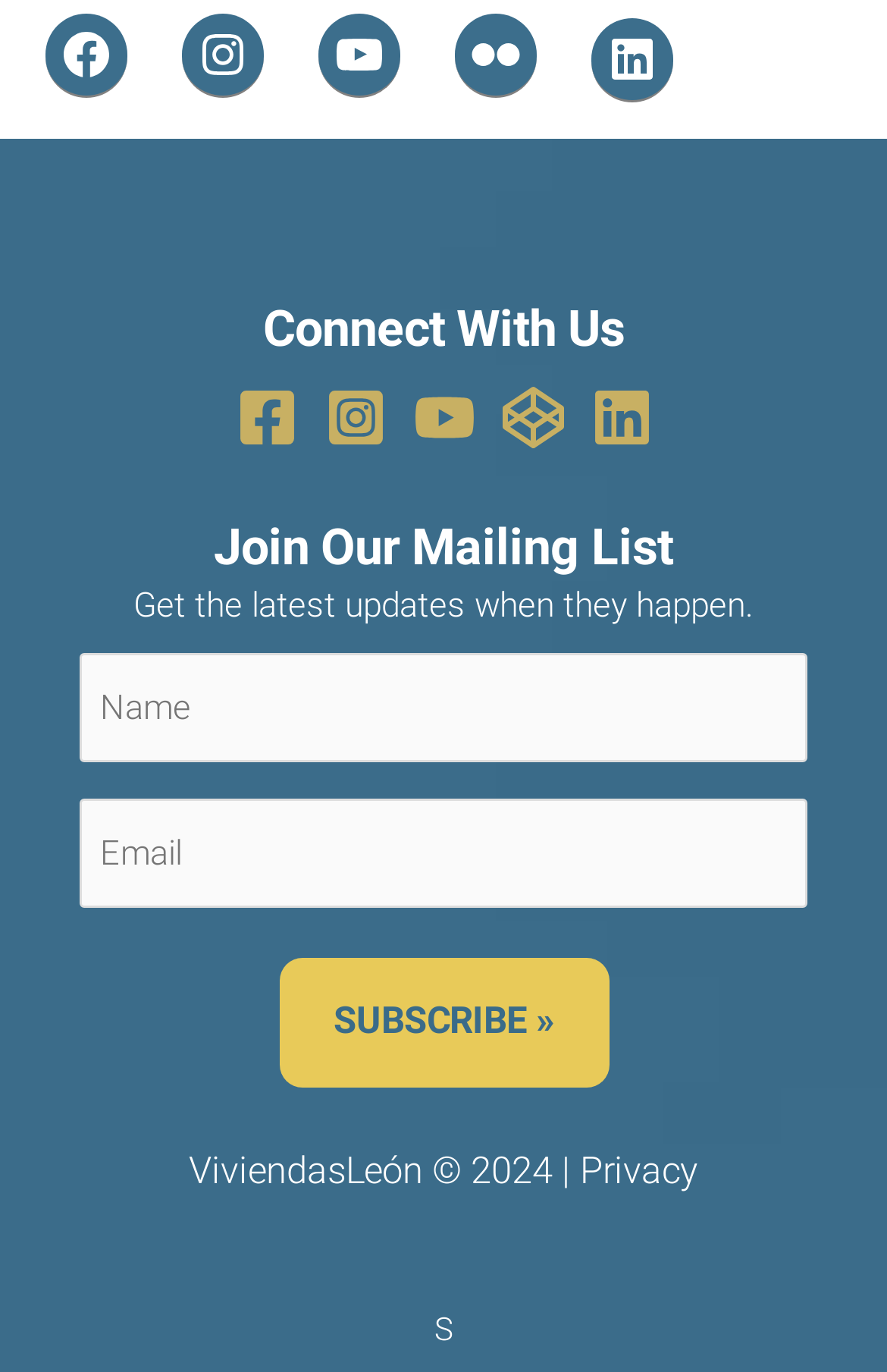Determine the bounding box coordinates of the UI element described below. Use the format (top-left x, top-left y, bottom-right x, bottom-right y) with floating point numbers between 0 and 1: parent_node: Sustaining Rural Communities

[0.489, 0.897, 0.511, 0.928]